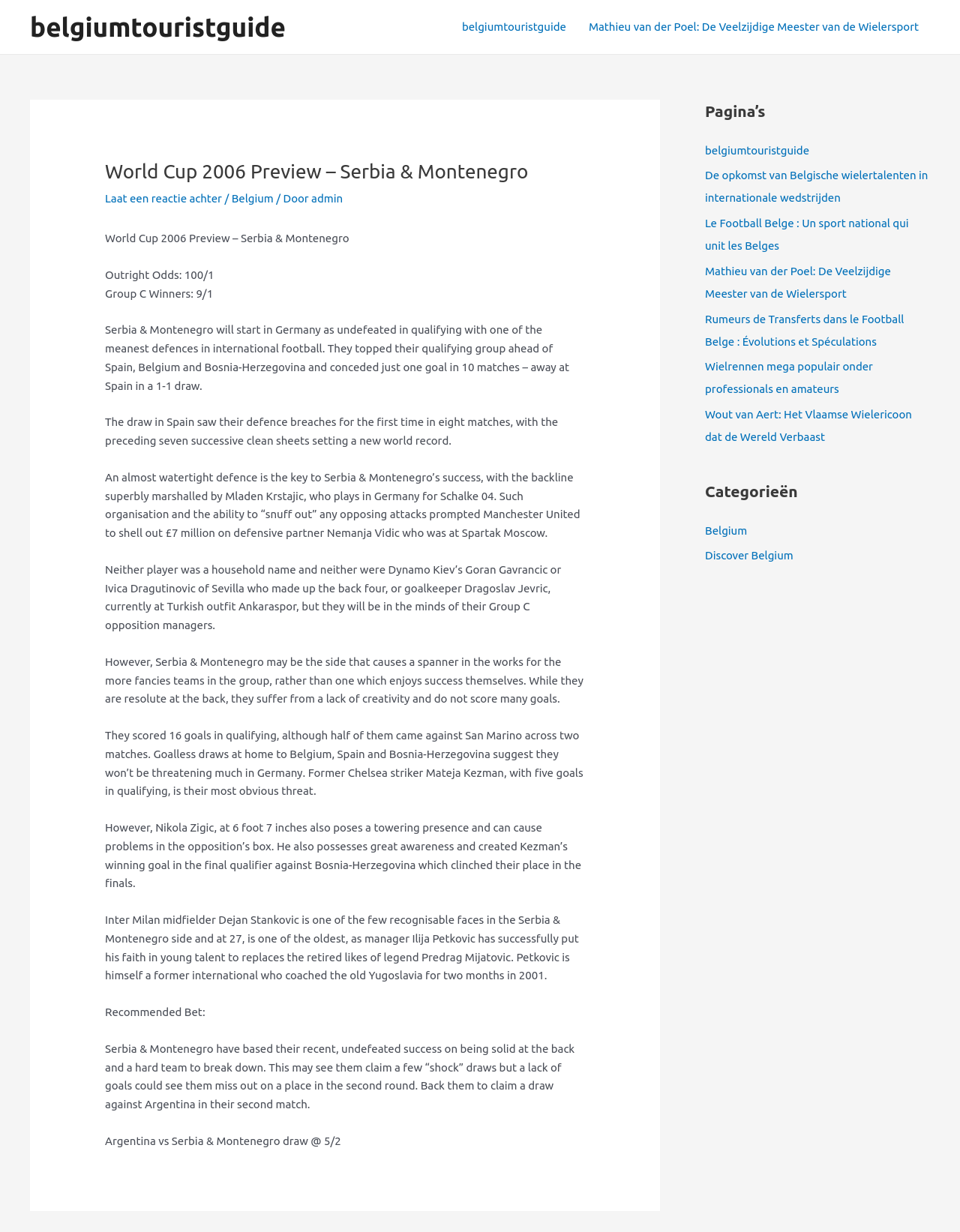What is the name of the team previewed in this article? Using the information from the screenshot, answer with a single word or phrase.

Serbia & Montenegro